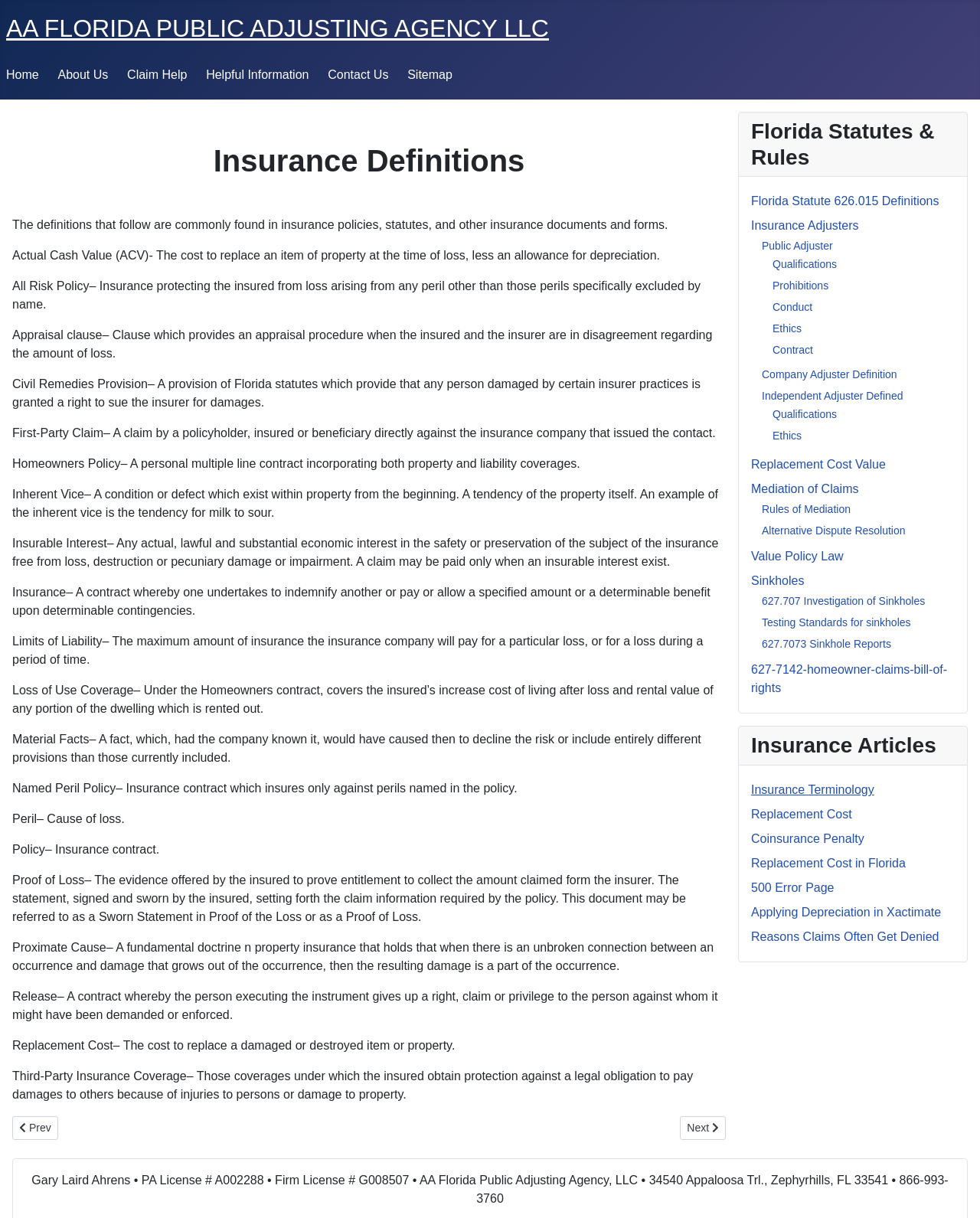What is the last link in the 'Insurance Articles' section?
Can you provide an in-depth and detailed response to the question?

The last link in the 'Insurance Articles' section is 'Applying Depreciation in Xactimate', which is found at the bottom of the section.